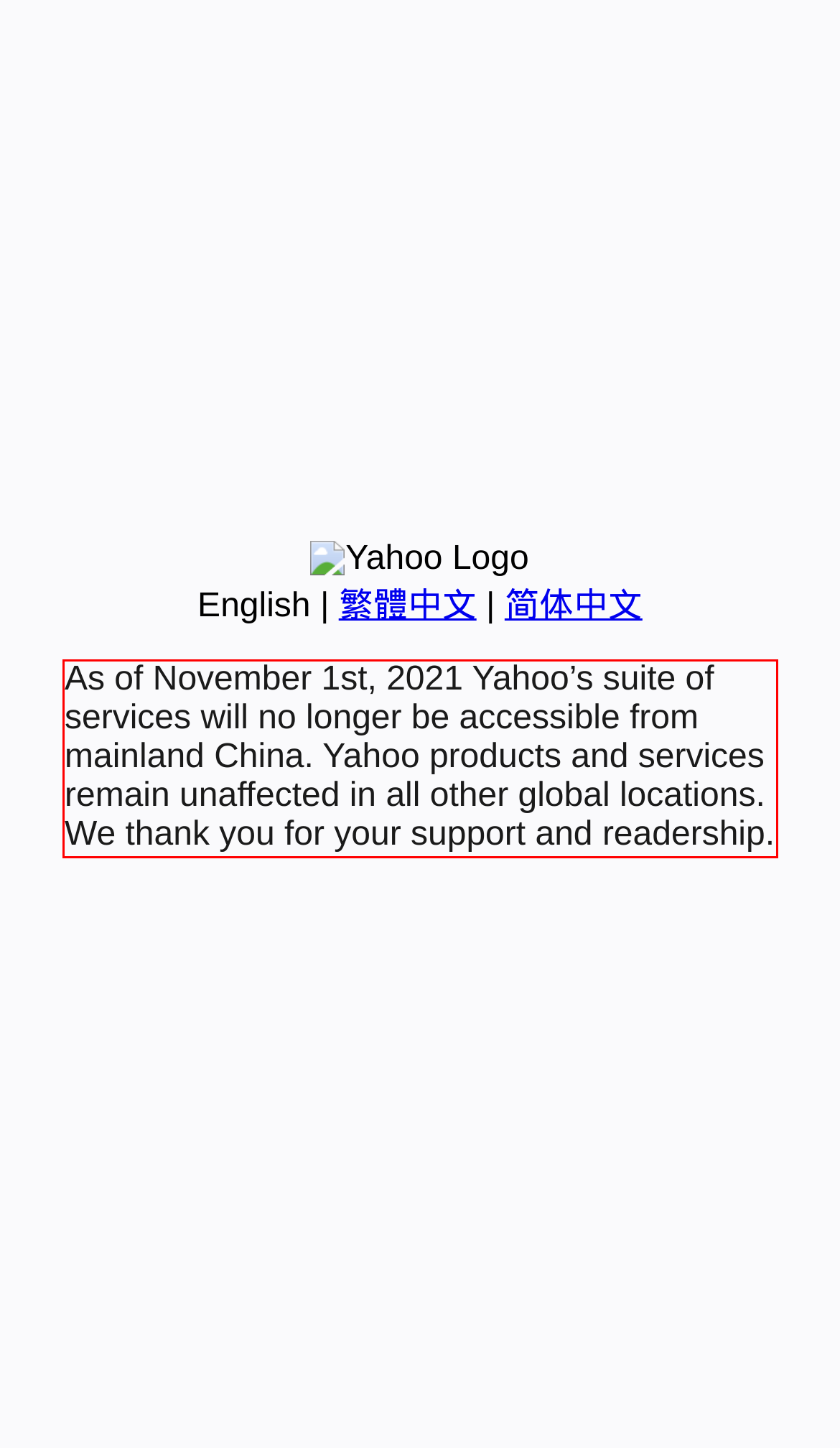Please examine the webpage screenshot and extract the text within the red bounding box using OCR.

As of November 1st, 2021 Yahoo’s suite of services will no longer be accessible from mainland China. Yahoo products and services remain unaffected in all other global locations. We thank you for your support and readership.